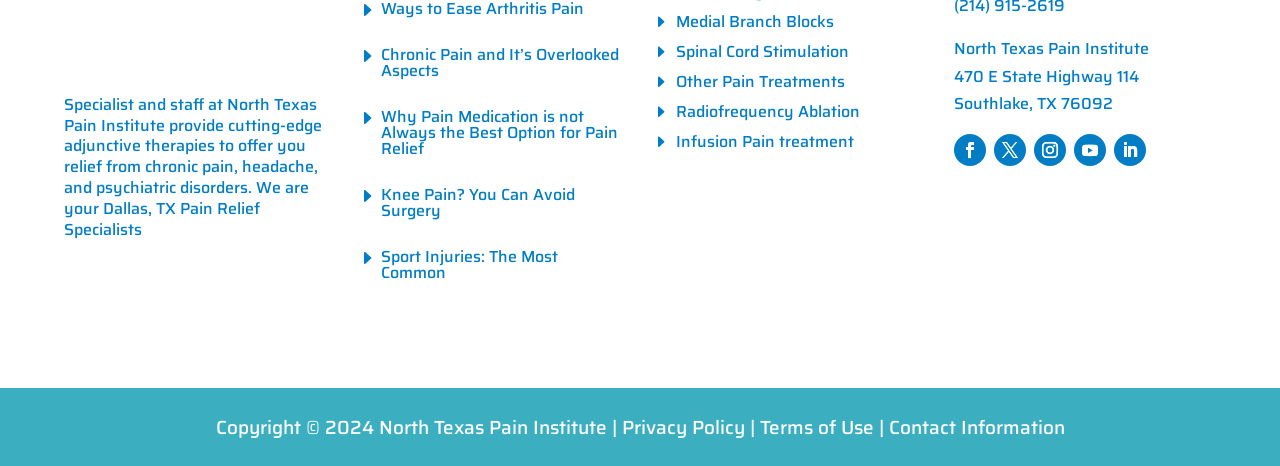What is the name of the pain institute?
Answer with a single word or phrase, using the screenshot for reference.

North Texas Pain Institute